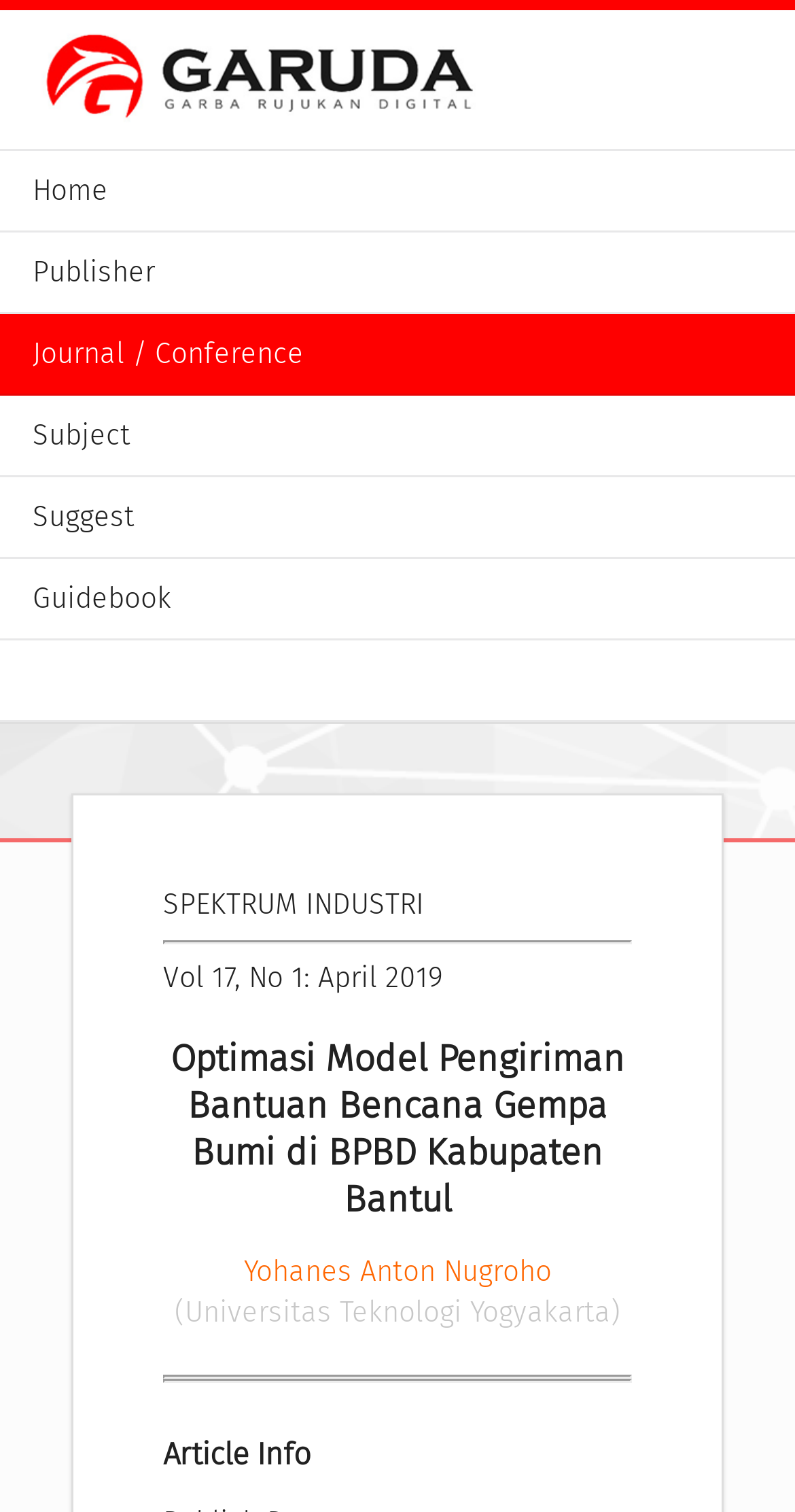Write an extensive caption that covers every aspect of the webpage.

The webpage is titled "Garuda - Garba Rujukan Digital" and appears to be a digital repository or journal platform. At the top, there are six navigation links: "Home", "Publisher", "Journal / Conference", "Subject", "Suggest", and "Guidebook", aligned horizontally across the page.

Below the navigation links, there is a small gap, and then a section with a title "SPEKTRUM INDUSTRI" in a larger font. This section is divided by a horizontal separator line. The title is followed by a subtitle "Vol 17, No 1: April 2019".

The main content of the page is an article titled "Optimasi Model Pengiriman Bantuan Bencana Gempa Bumi di BPBD Kabupaten Bantul". The article title is in a larger font and is followed by the author's name, "Yohanes Anton Nugroho", which is a clickable link. The author's affiliation, "(Universitas Teknologi Yogyakarta)", is mentioned below the author's name.

The article is separated from the rest of the page by two horizontal separator lines. Below the separator lines, there is a section titled "Article Info", which appears to provide additional information about the article.